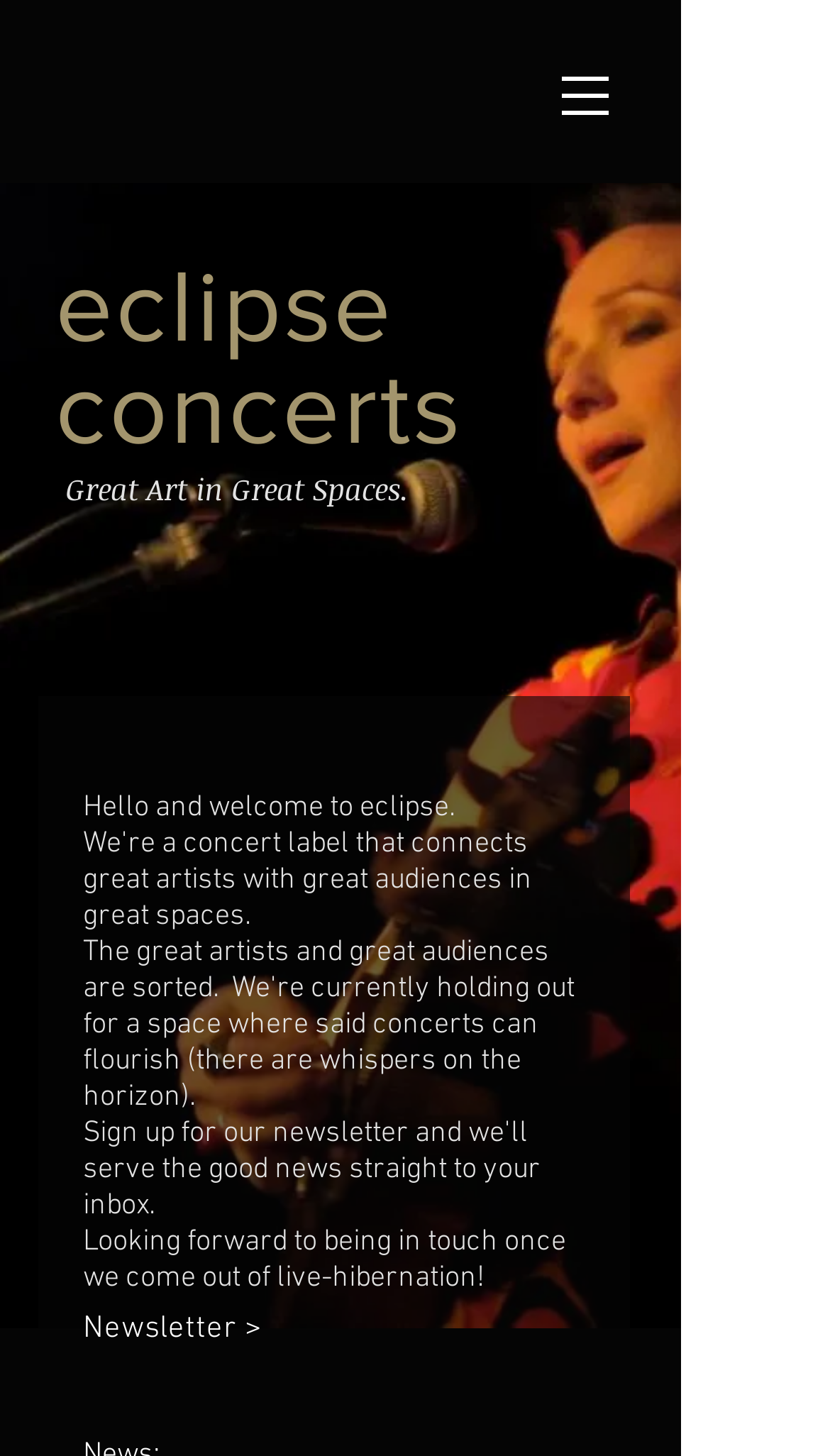What is the tone of the welcome message?
Please look at the screenshot and answer in one word or a short phrase.

Friendly